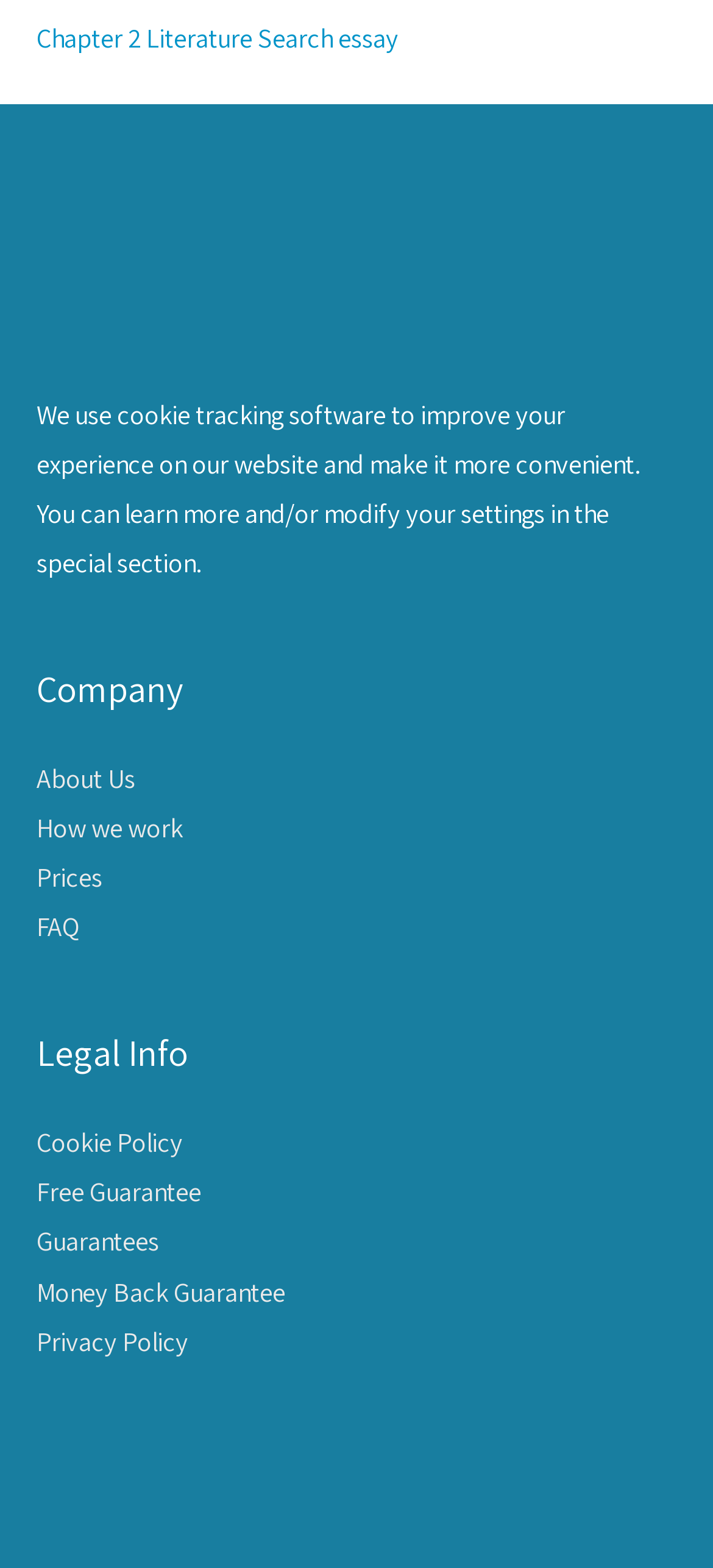Using the webpage screenshot, locate the HTML element that fits the following description and provide its bounding box: "“Appification” Case Study essay".

[0.051, 0.104, 0.533, 0.126]